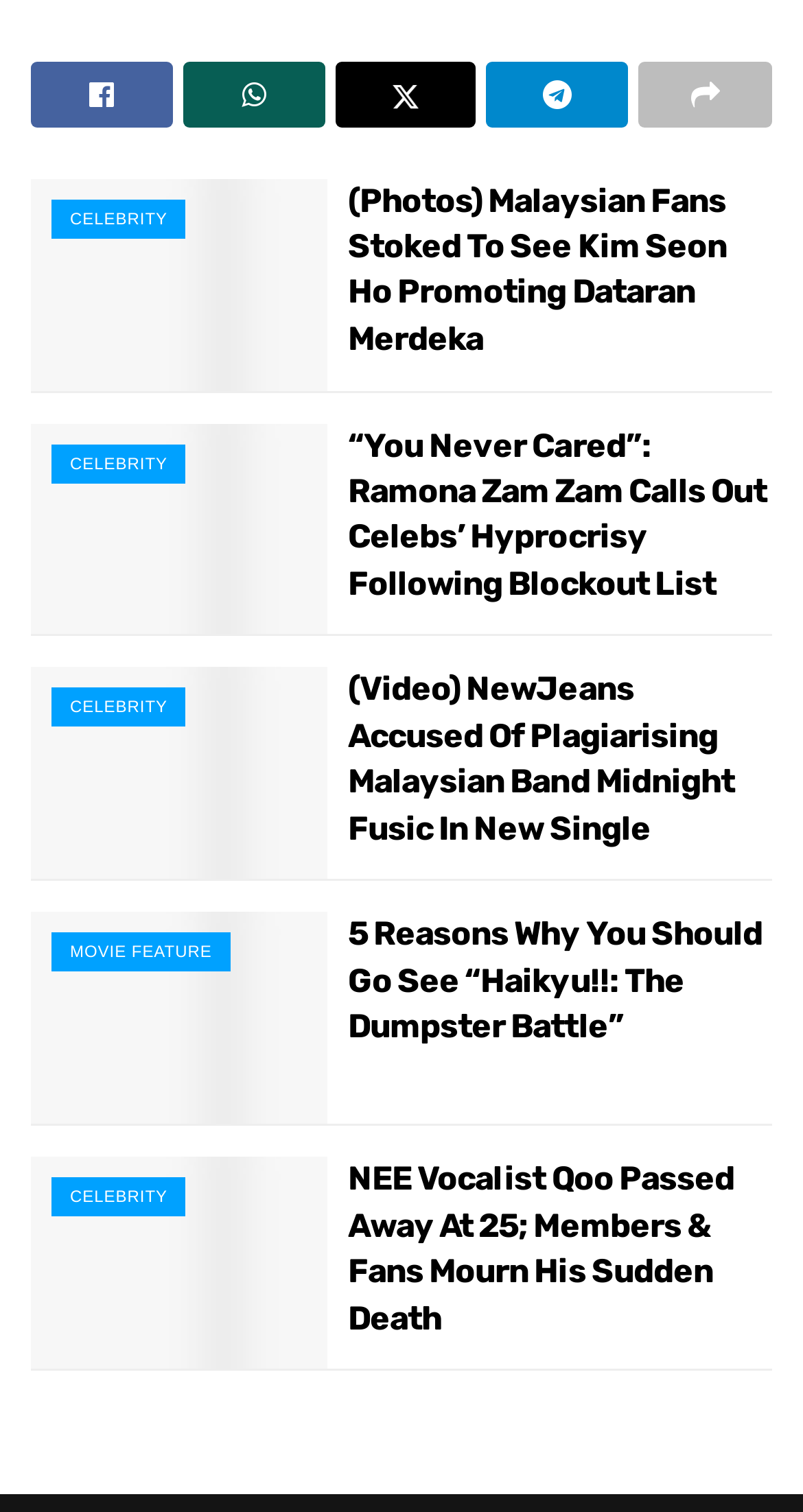Could you please study the image and provide a detailed answer to the question:
How many articles are on the webpage?

I counted the number of article elements on the webpage and found that there are 5 articles in total.